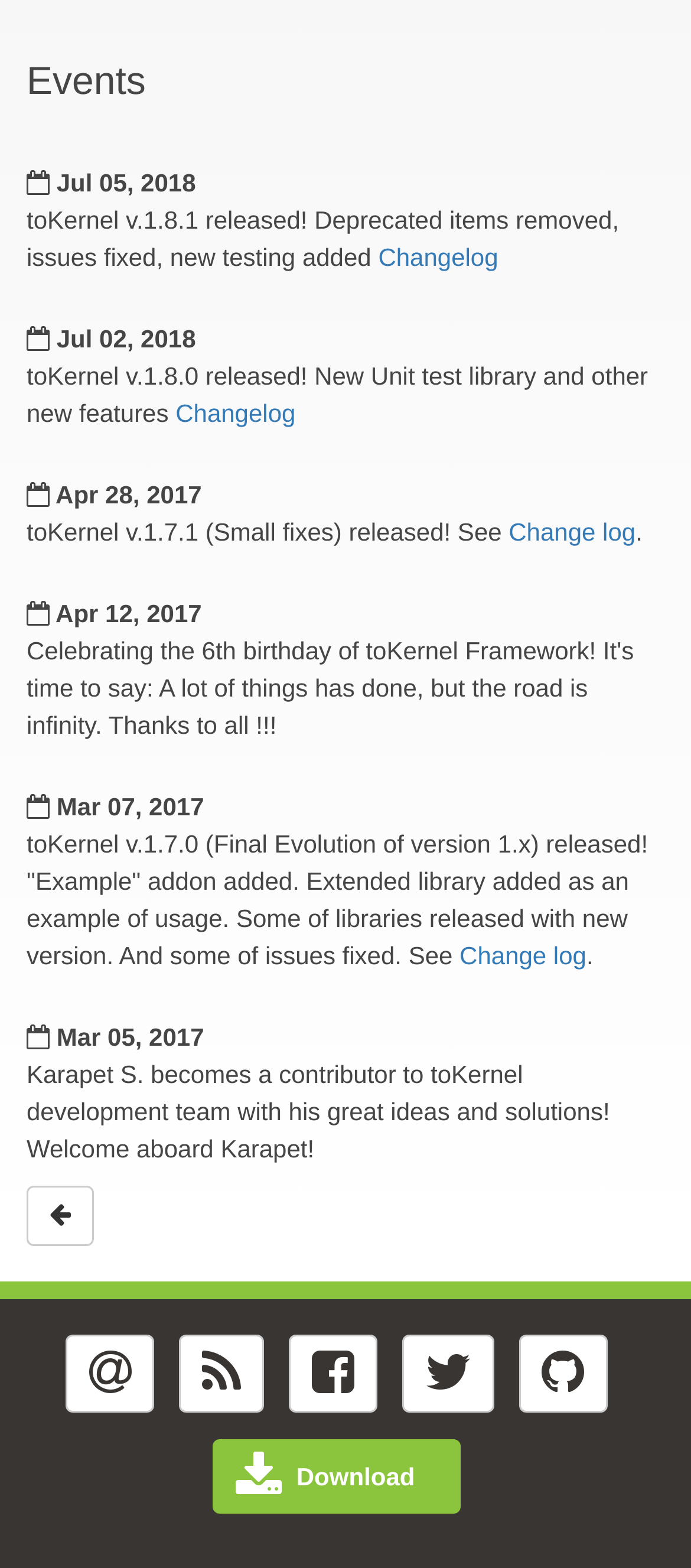Provide the bounding box coordinates in the format (top-left x, top-left y, bottom-right x, bottom-right y). All values are floating point numbers between 0 and 1. Determine the bounding box coordinate of the UI element described as: parent_node: Jul 05, 2018

[0.038, 0.756, 0.136, 0.795]